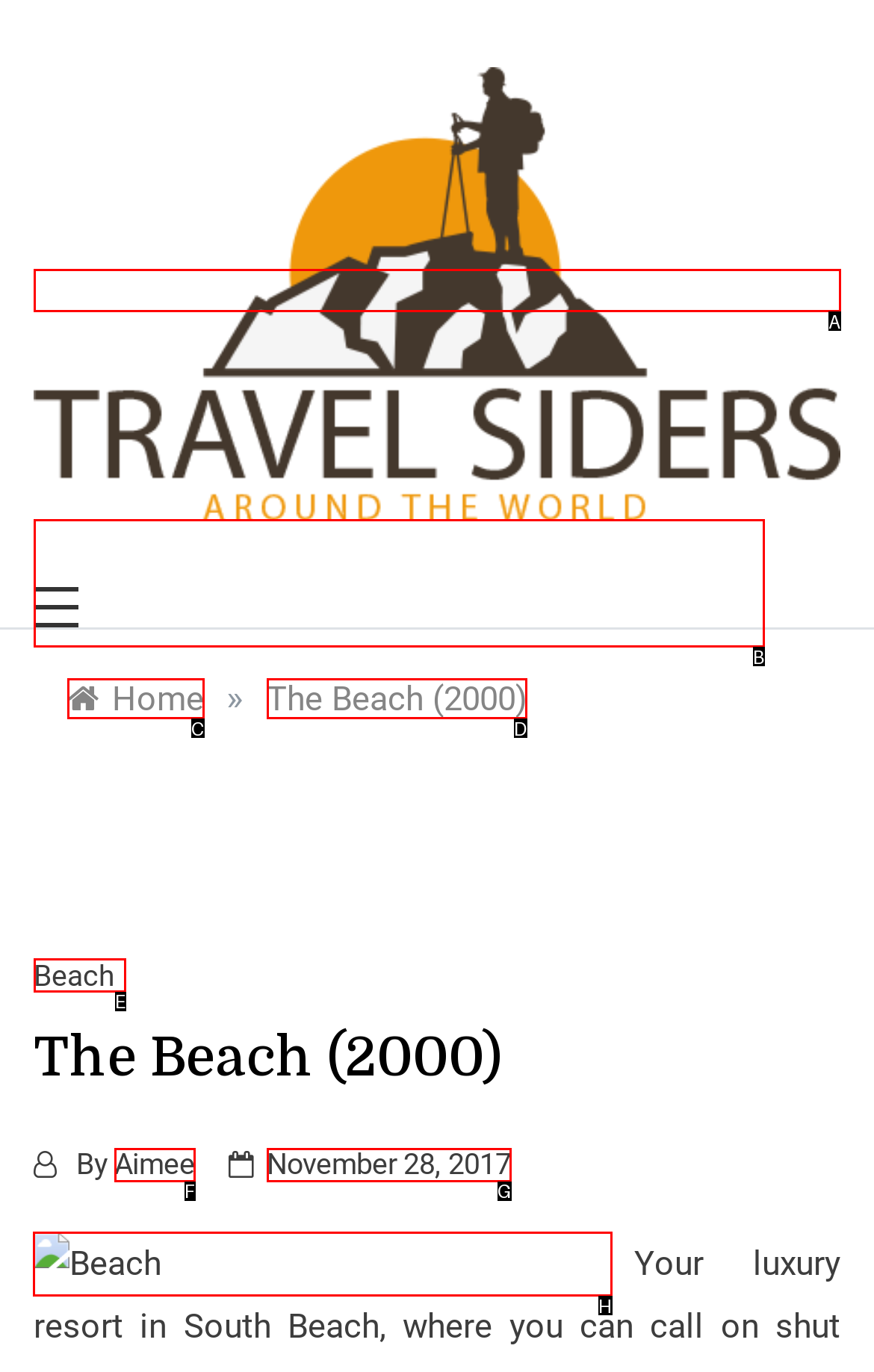Indicate the HTML element that should be clicked to perform the task: Check the image of Beach Reply with the letter corresponding to the chosen option.

H